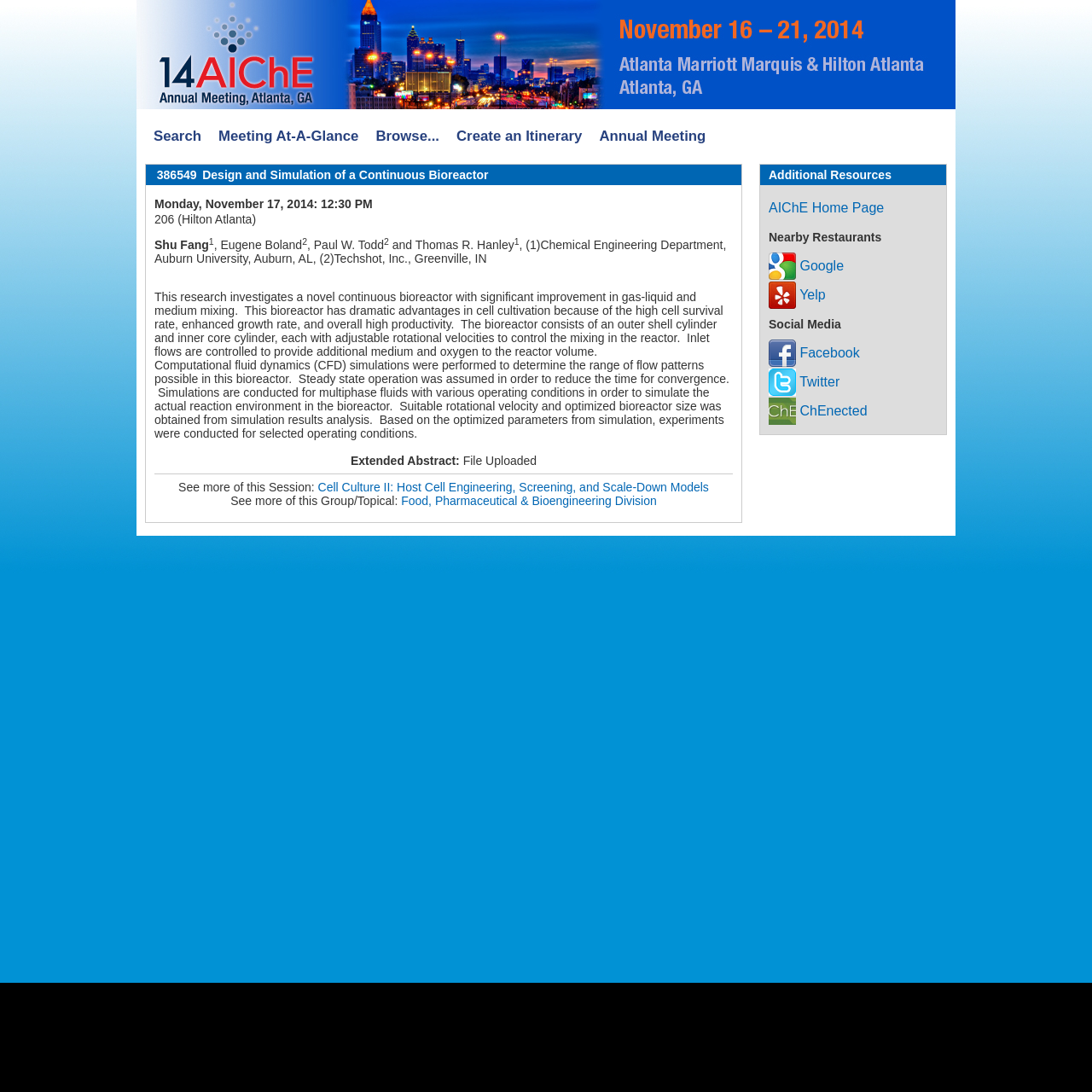Please find the bounding box coordinates of the clickable region needed to complete the following instruction: "Search for a keyword". The bounding box coordinates must consist of four float numbers between 0 and 1, i.e., [left, top, right, bottom].

[0.133, 0.112, 0.192, 0.138]